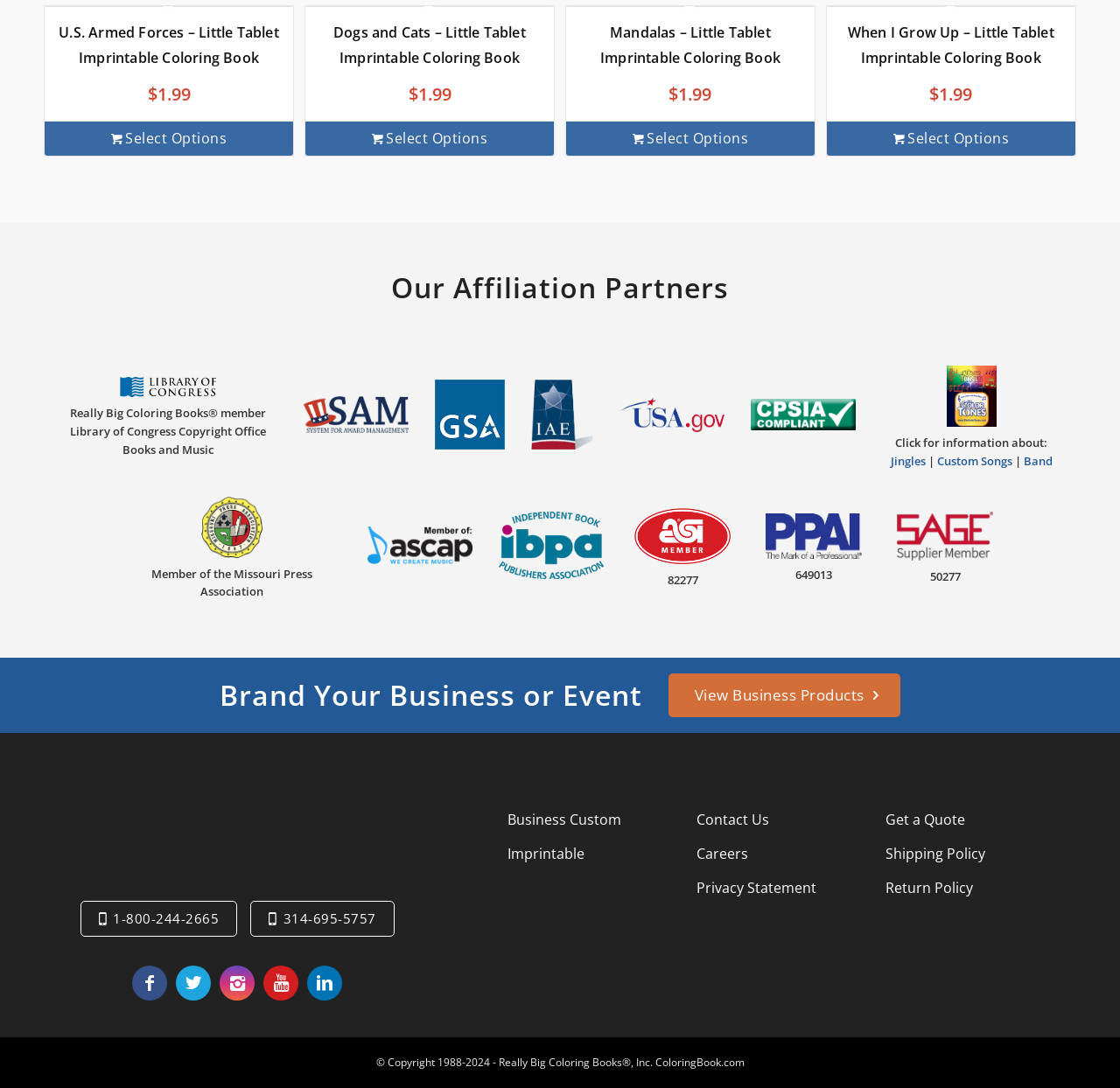What is the price of the 'U.S. Armed Forces – Little Tablet Imprintable Coloring Book'?
Provide an in-depth and detailed answer to the question.

The price of the 'U.S. Armed Forces – Little Tablet Imprintable Coloring Book' can be found in the link element with the text 'U.S. Armed Forces – Little Tablet Imprintable Coloring Book $1.99'. The price is mentioned as $1.99.